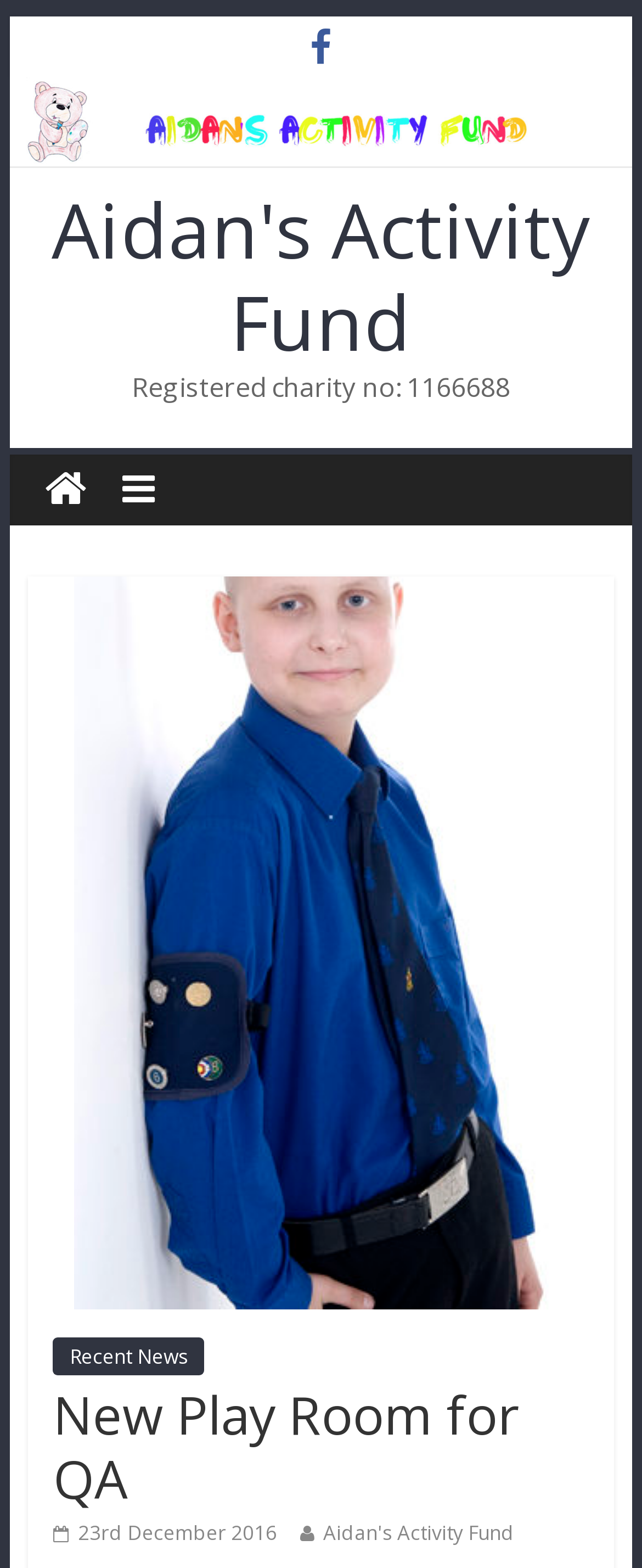What is the purpose of the webpage?
Give a one-word or short phrase answer based on the image.

To provide information about Aidan's Activity Fund